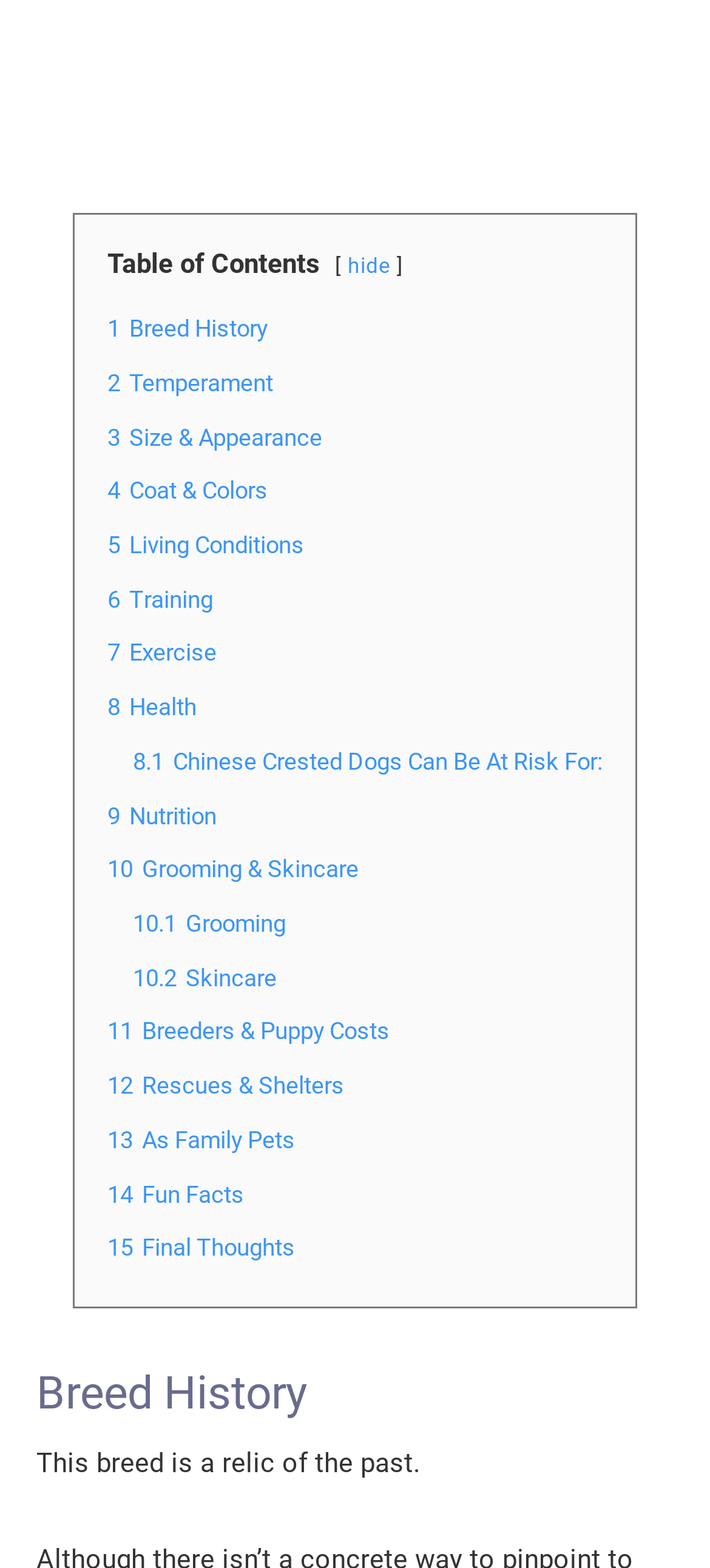Provide a one-word or short-phrase answer to the question:
How many links are there in the table of contents?

15